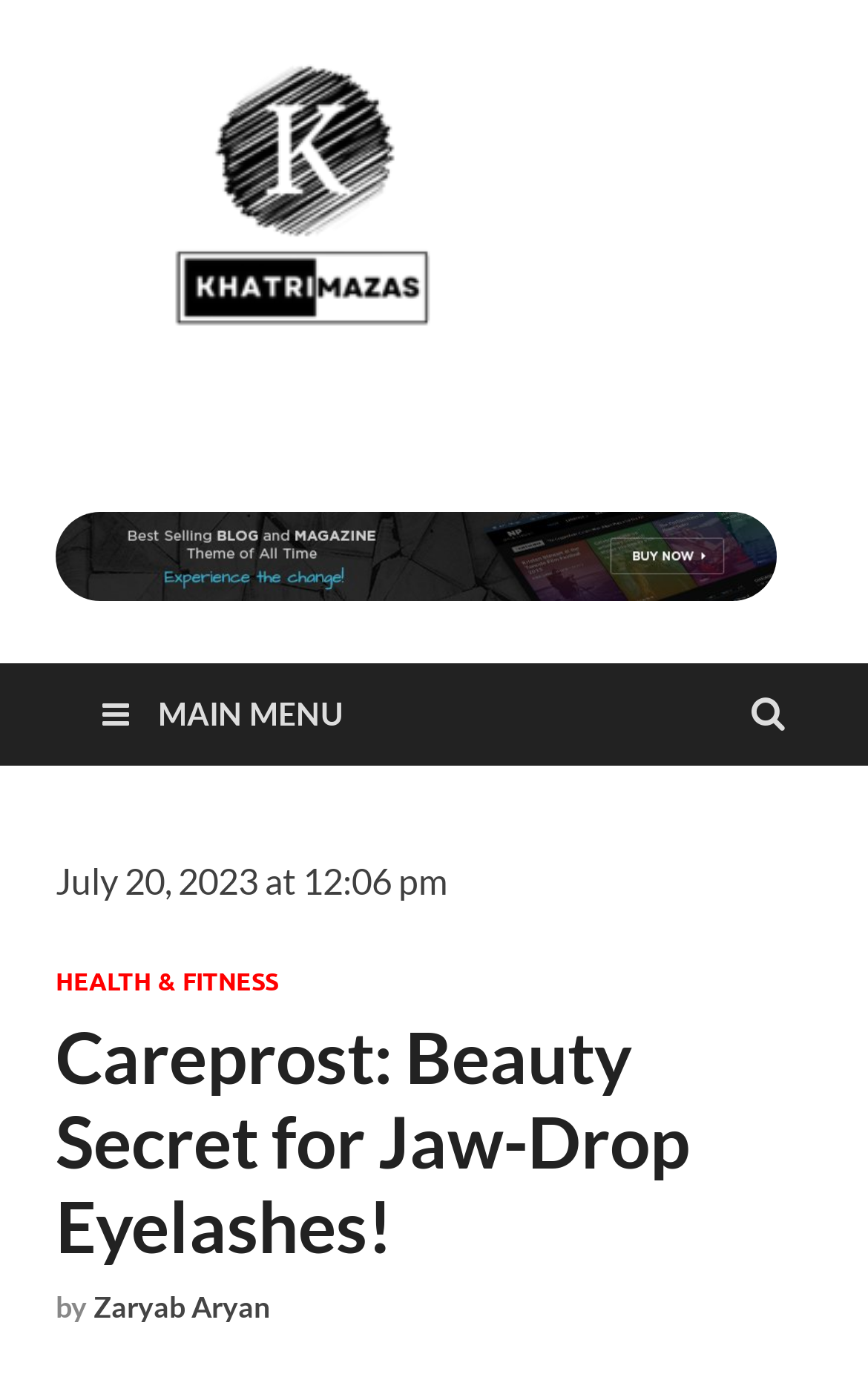Give the bounding box coordinates for the element described as: "Health & Fitness".

[0.064, 0.7, 0.321, 0.723]